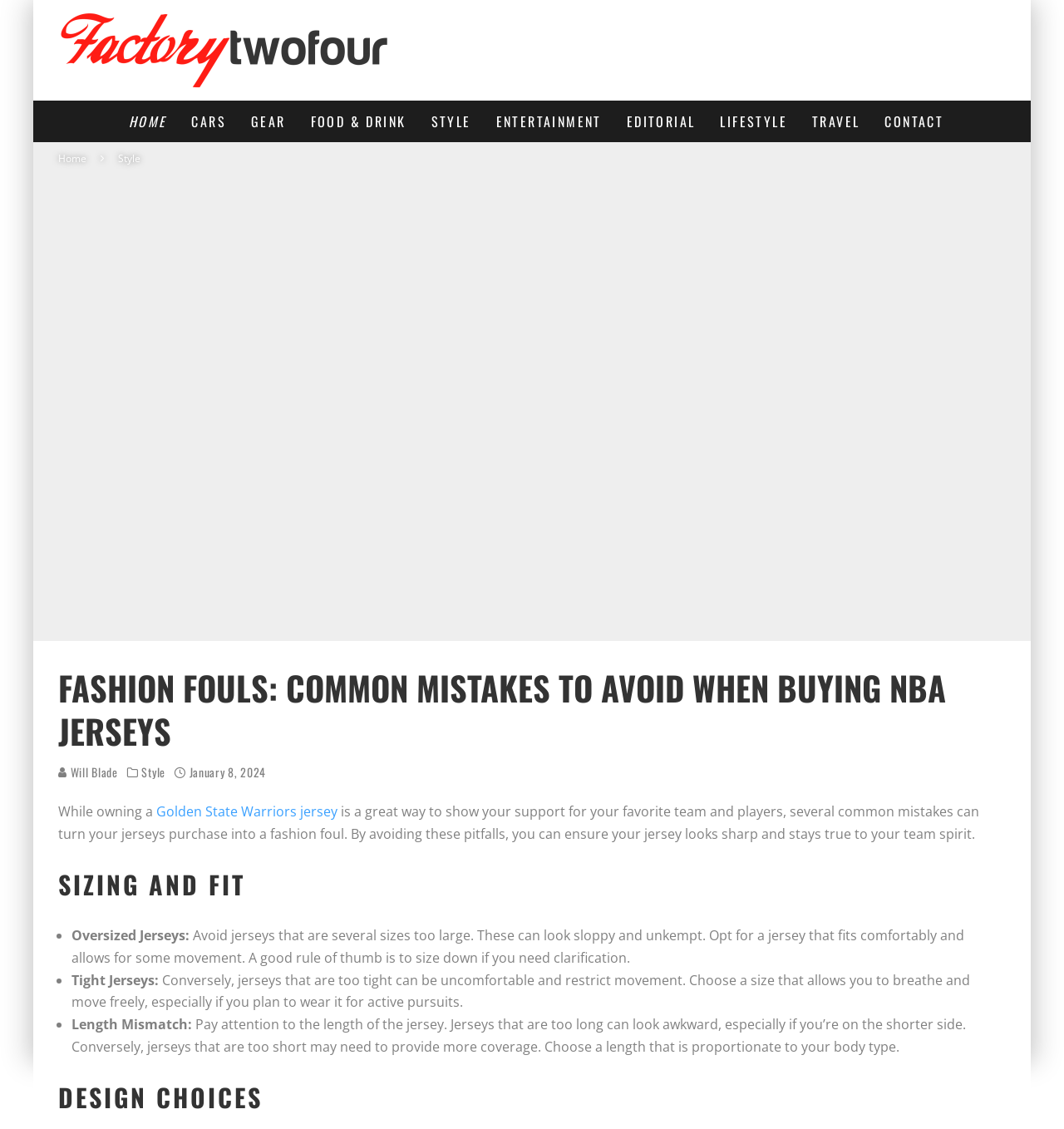Locate the bounding box coordinates of the segment that needs to be clicked to meet this instruction: "Click the 'Golden State Warriors jersey' link".

[0.147, 0.711, 0.317, 0.727]